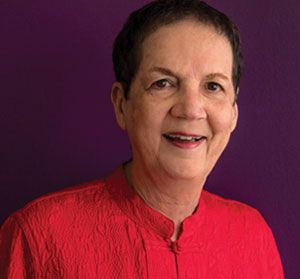Generate a detailed caption for the image.

The image features Arlene Faulk, a warm and engaging individual, smiling confidently against a rich purple background. She is dressed in a vibrant red blouse with a textured surface, reflecting her friendly and approachable demeanor. This portrait captures not only her joyful expression but also hints at her life experiences and dedication to Tai Chi and Chinese medicine, which she embraced as a source of healing after overcoming personal struggles. Arlene is an author, sharing her insights and stories through her memoir, which highlights the journey toward personal empowerment and well-being. The combination of her warm smile and the striking colors embodies a sense of vitality and resilience.